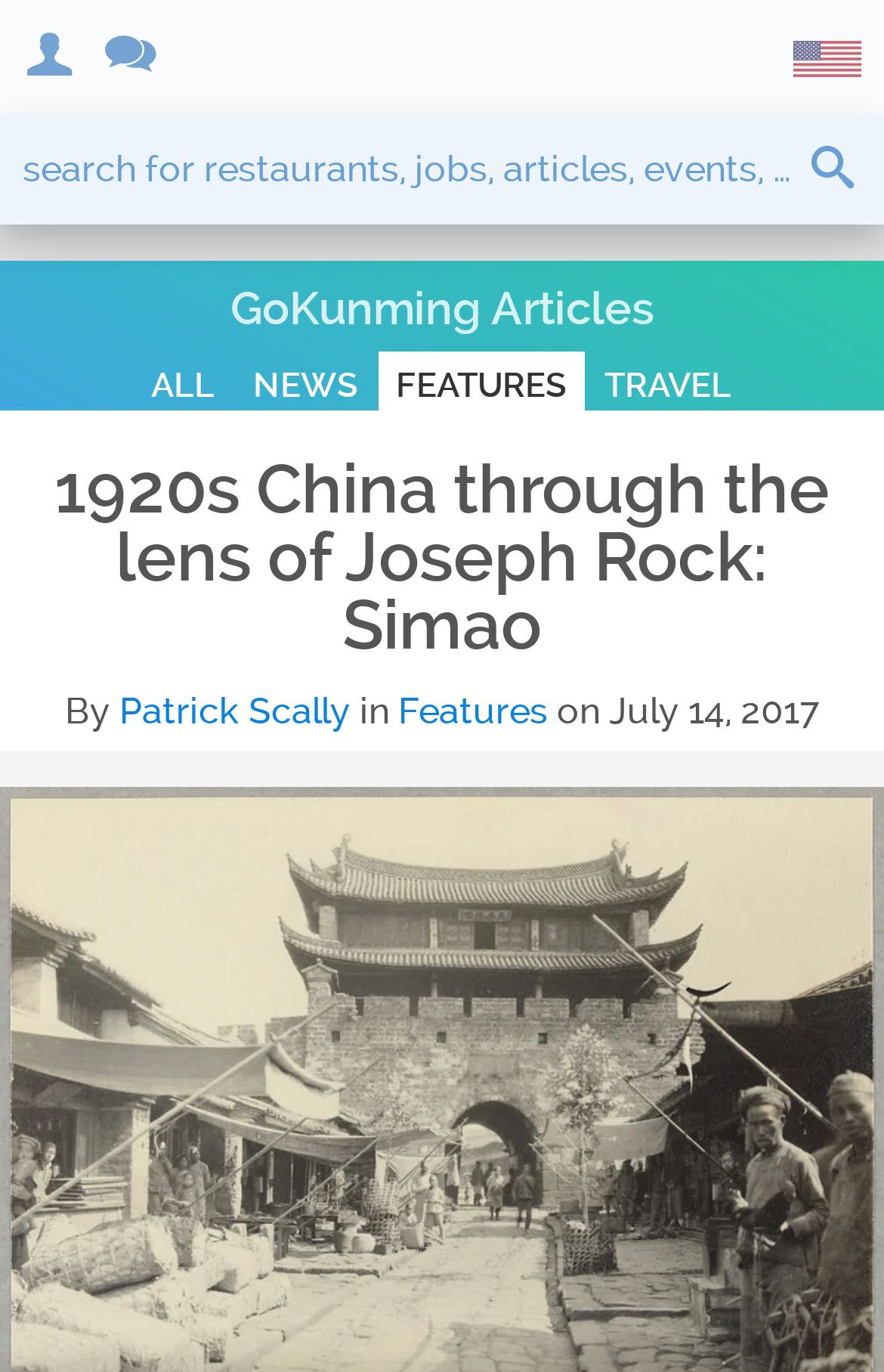Identify the bounding box coordinates for the UI element described as: "Aughton Skip Hire".

None